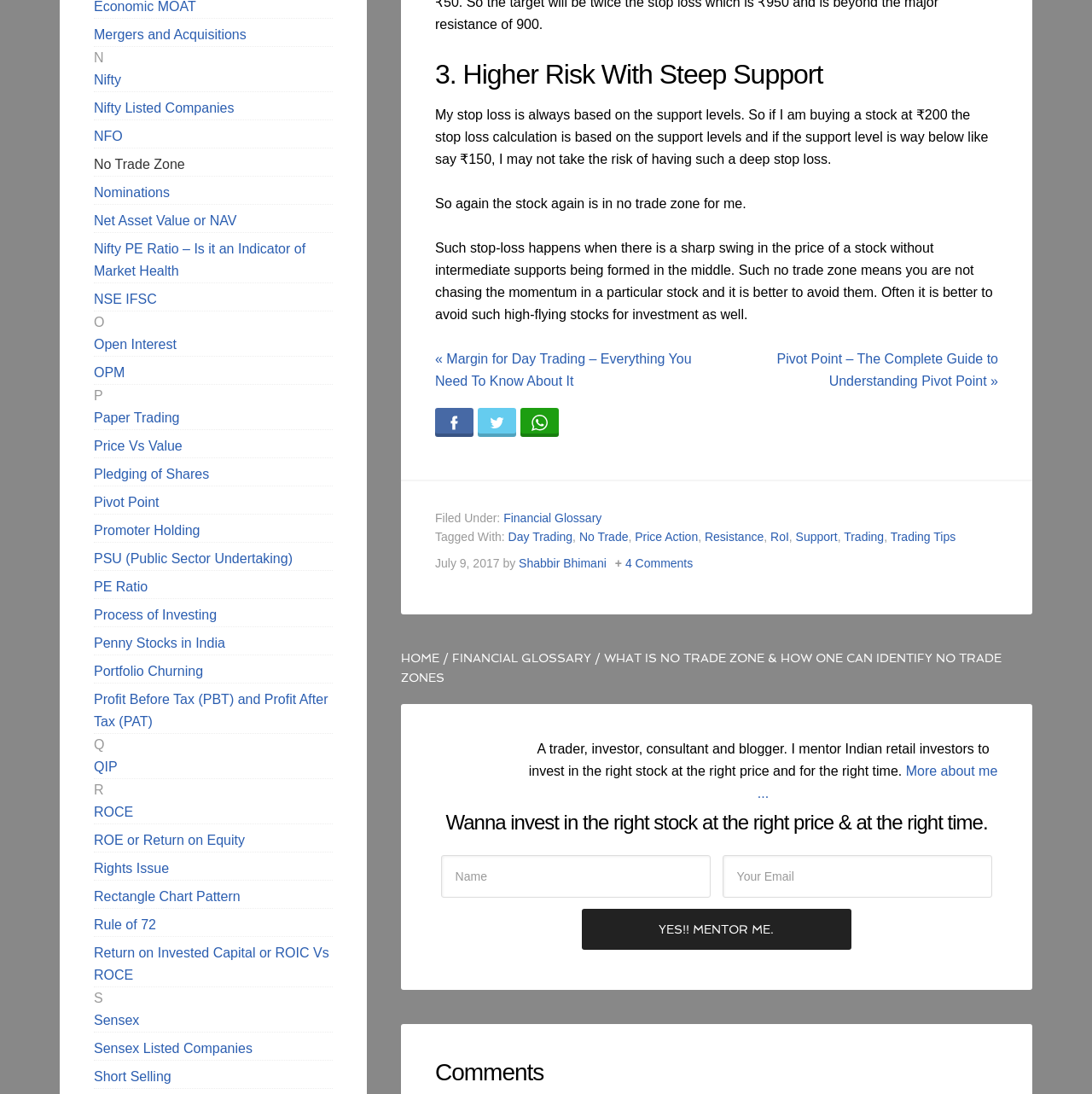Specify the bounding box coordinates of the element's region that should be clicked to achieve the following instruction: "Click on the 'HOME' link". The bounding box coordinates consist of four float numbers between 0 and 1, in the format [left, top, right, bottom].

[0.367, 0.595, 0.402, 0.608]